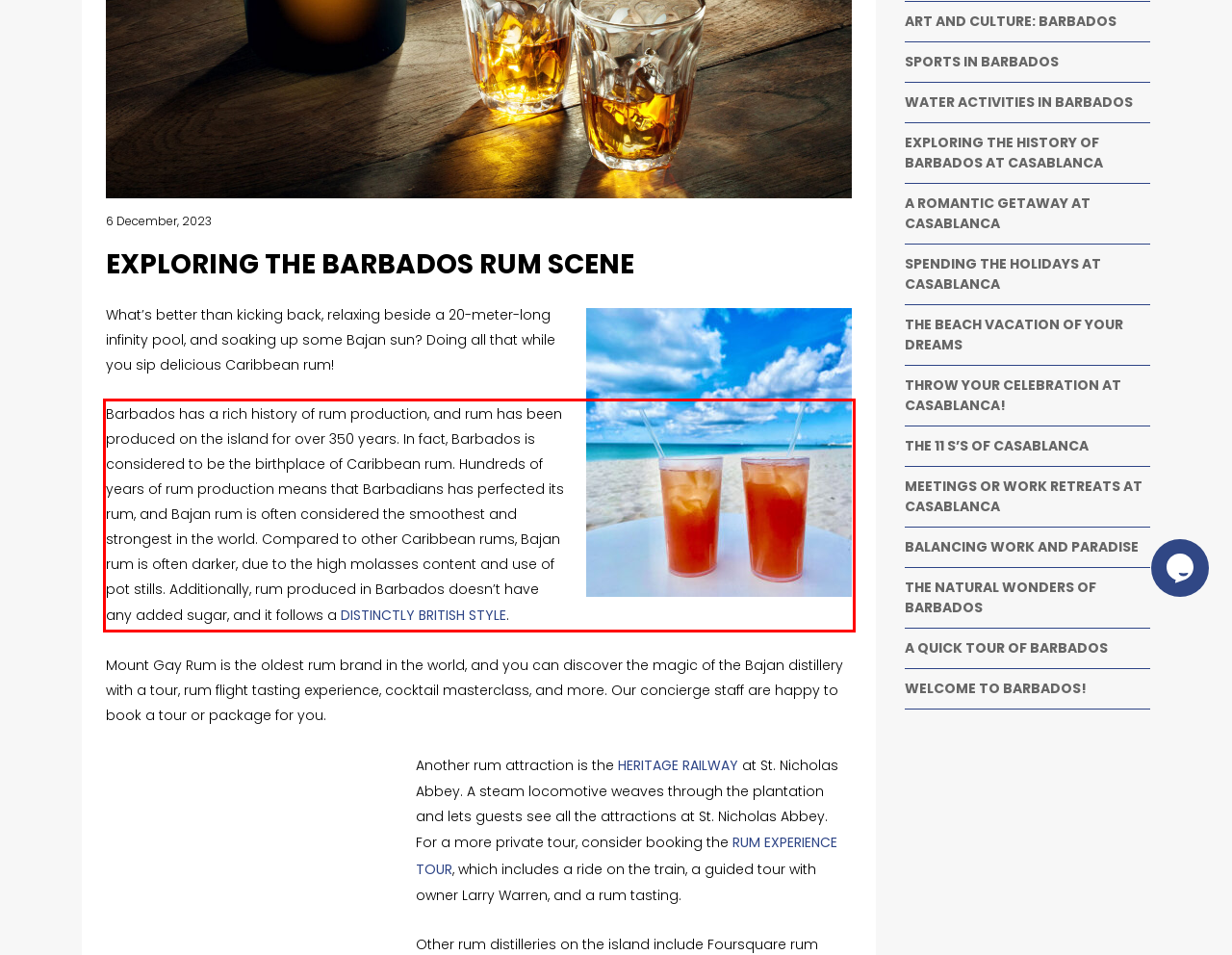Analyze the red bounding box in the provided webpage screenshot and generate the text content contained within.

Barbados has a rich history of rum production, and rum has been produced on the island for over 350 years. In fact, Barbados is considered to be the birthplace of Caribbean rum. Hundreds of years of rum production means that Barbadians has perfected its rum, and Bajan rum is often considered the smoothest and strongest in the world. Compared to other Caribbean rums, Bajan rum is often darker, due to the high molasses content and use of pot stills. Additionally, rum produced in Barbados doesn’t have any added sugar, and it follows a DISTINCTLY BRITISH STYLE.